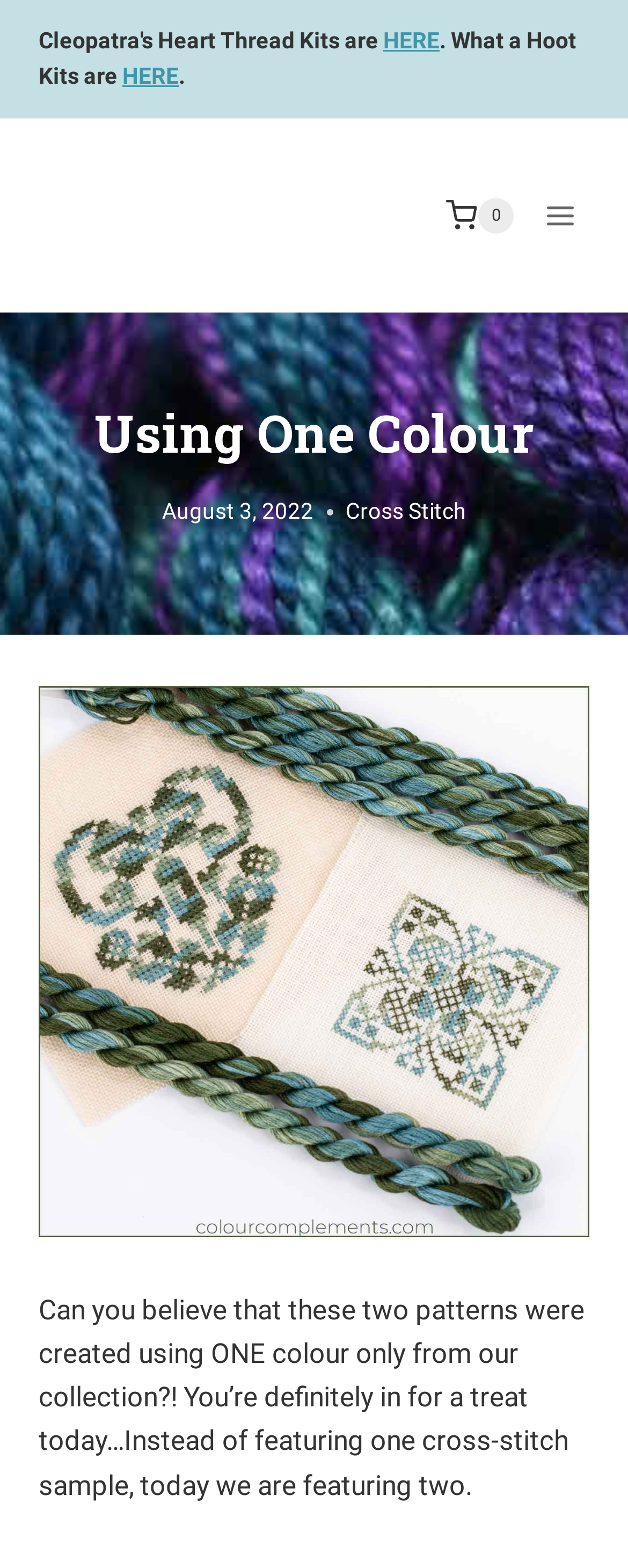Provide the text content of the webpage's main heading.

Using One Colour